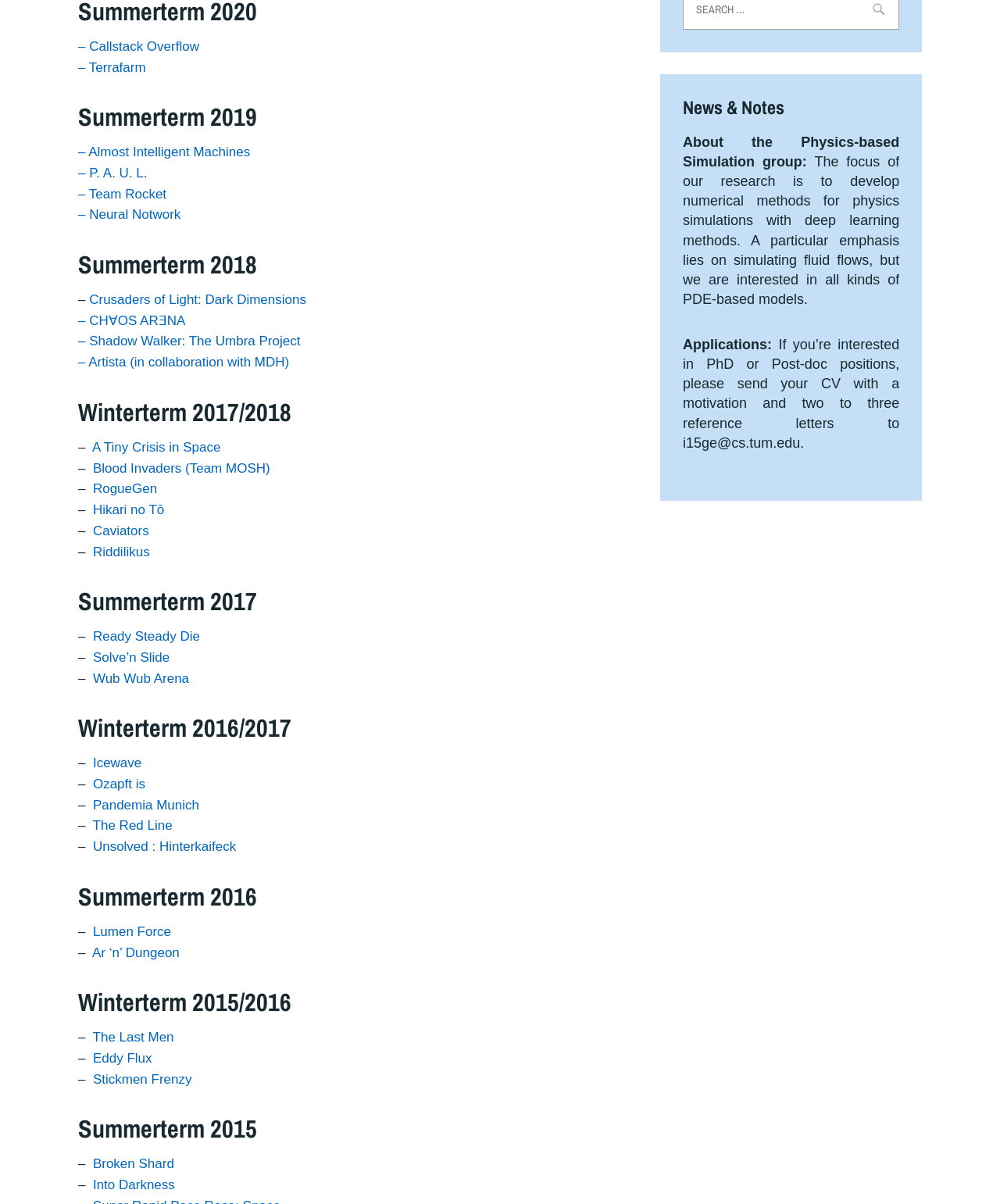Please provide the bounding box coordinates for the UI element as described: "Lumen Force". The coordinates must be four floats between 0 and 1, represented as [left, top, right, bottom].

[0.089, 0.768, 0.171, 0.78]